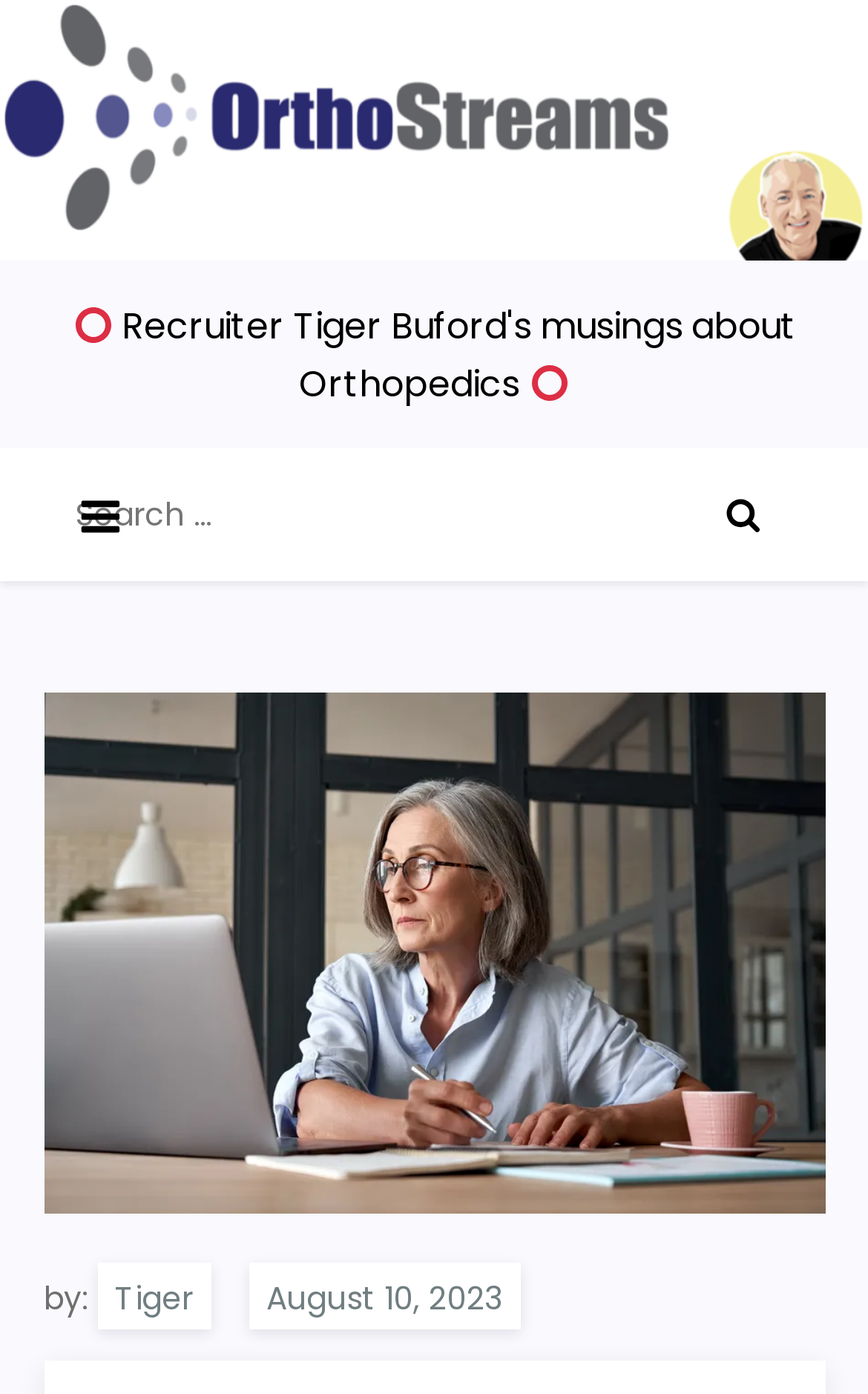Identify the bounding box for the described UI element: "aria-label="Home" title="Home"".

None